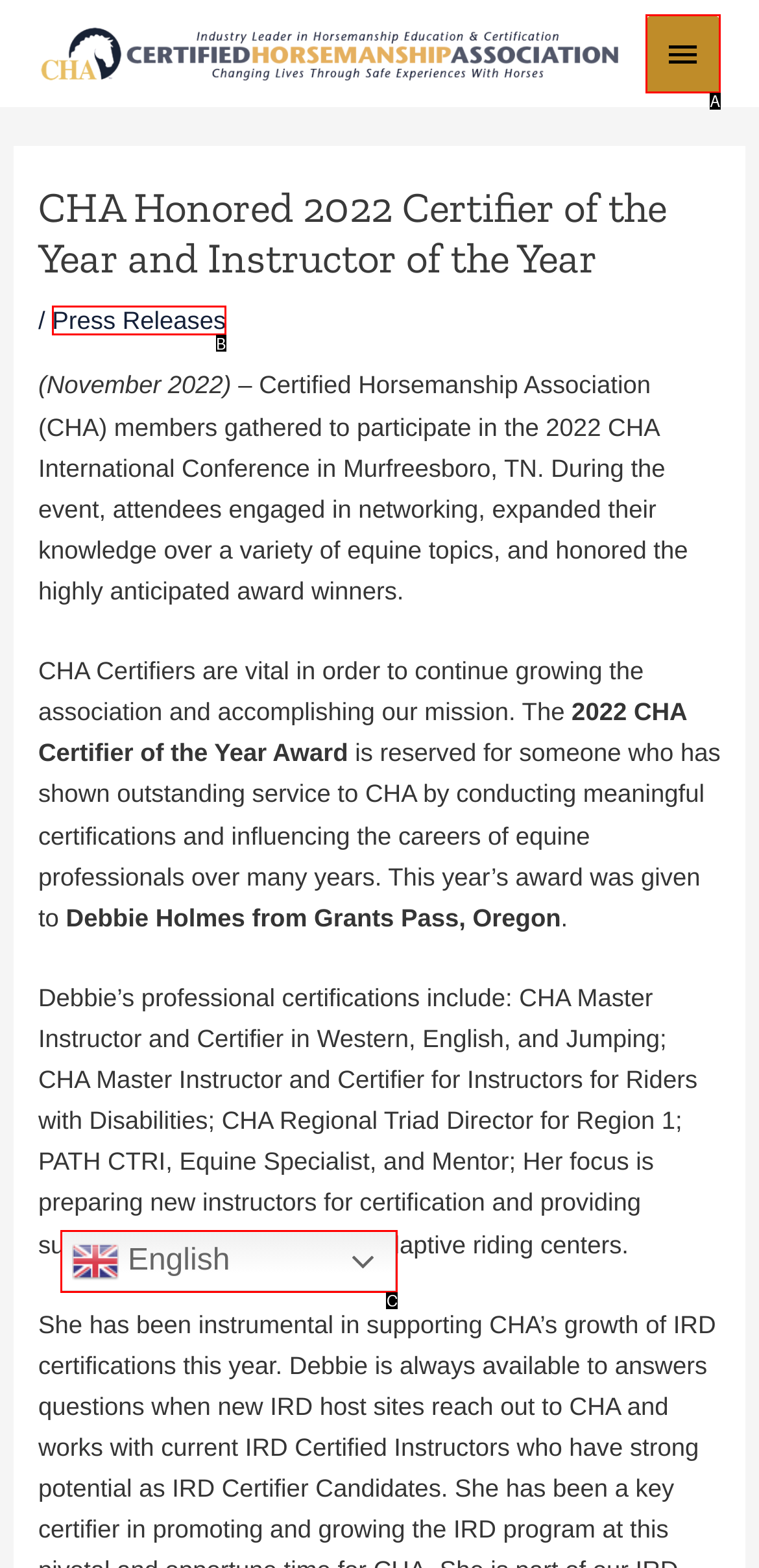Point out the HTML element that matches the following description: English
Answer with the letter from the provided choices.

C